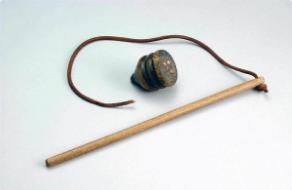Answer the question using only a single word or phrase: 
Who played with whip and top games?

Boys and girls